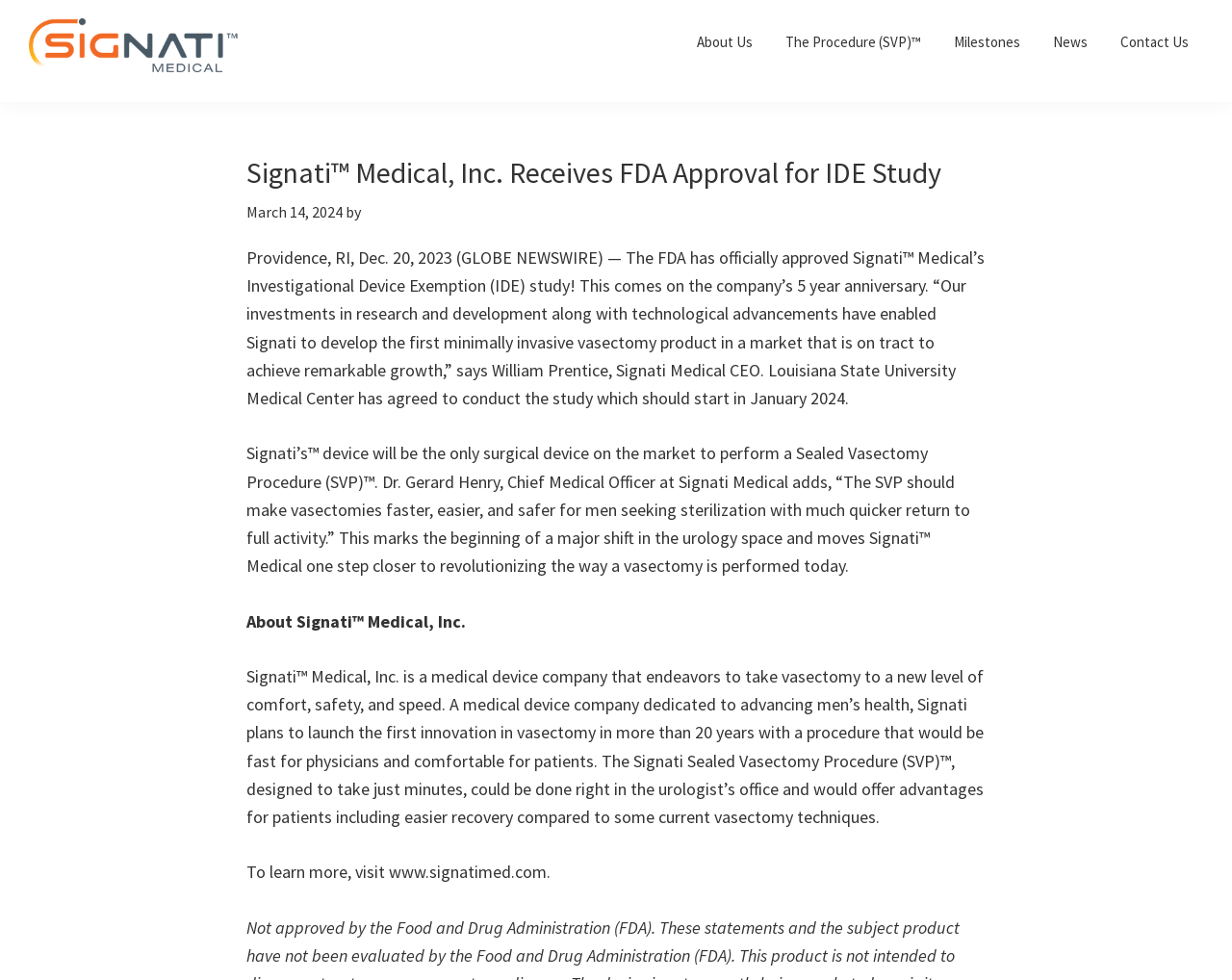Detail the webpage's structure and highlights in your description.

The webpage is about Signati Medical, Inc. receiving FDA approval for an IDE study. At the top, there are four links to skip to different sections of the page: primary navigation, main content, primary sidebar, and footer. 

Below these links, there is a logo of Signati Medical, which is an image with the text "Signati Medical". 

To the right of the logo, there is a main navigation menu with five links: About Us, The Procedure (SVP), Milestones, News, and Contact Us. 

Below the navigation menu, there is a header section with a heading that matches the title of the webpage. The header also includes the date "March 14, 2024" and a link to the author "Steve L". 

The main content of the webpage is divided into three paragraphs. The first paragraph announces that the FDA has approved Signati Medical's IDE study, which will be conducted by Louisiana State University Medical Center starting in January 2024. 

The second paragraph describes the significance of Signati's device, which will be the only surgical device on the market to perform a Sealed Vasectomy Procedure (SVP). 

The third paragraph provides information about Signati Medical, Inc., a medical device company that aims to revolutionize the way vasectomies are performed. It also mentions the company's plan to launch the first innovation in vasectomy in more than 20 years. 

Finally, there is a call-to-action at the bottom of the page, encouraging visitors to learn more by visiting the company's website, www.signatimed.com.